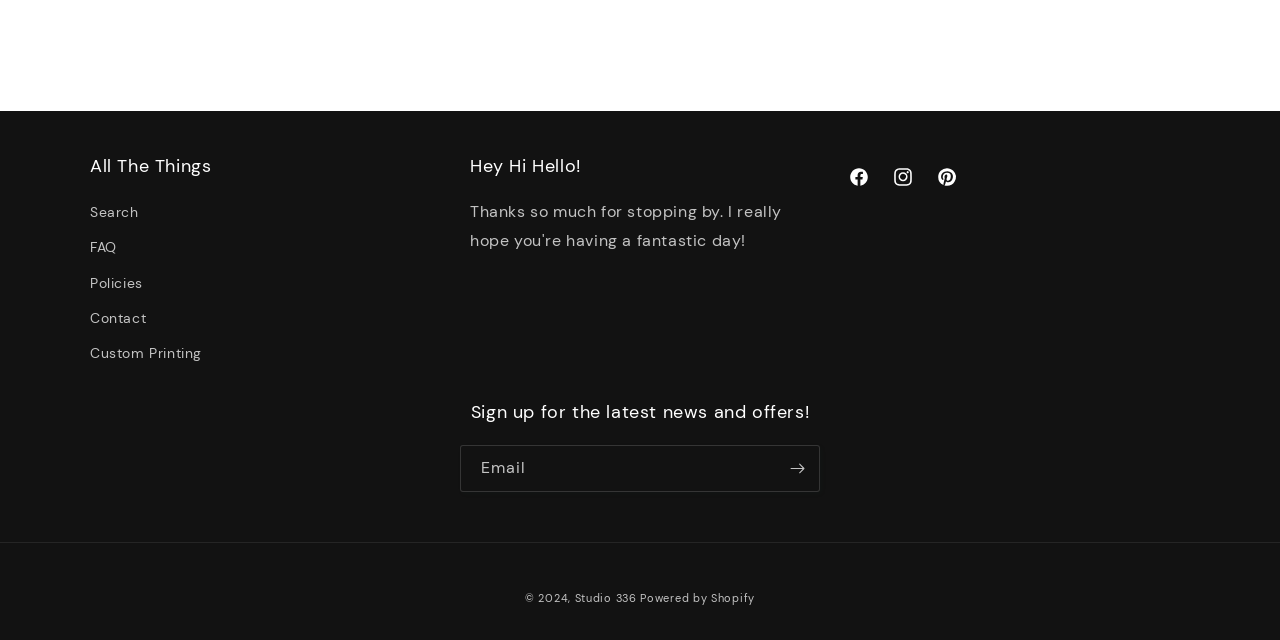For the element described, predict the bounding box coordinates as (top-left x, top-left y, bottom-right x, bottom-right y). All values should be between 0 and 1. Element description: Studio 336

[0.449, 0.923, 0.497, 0.945]